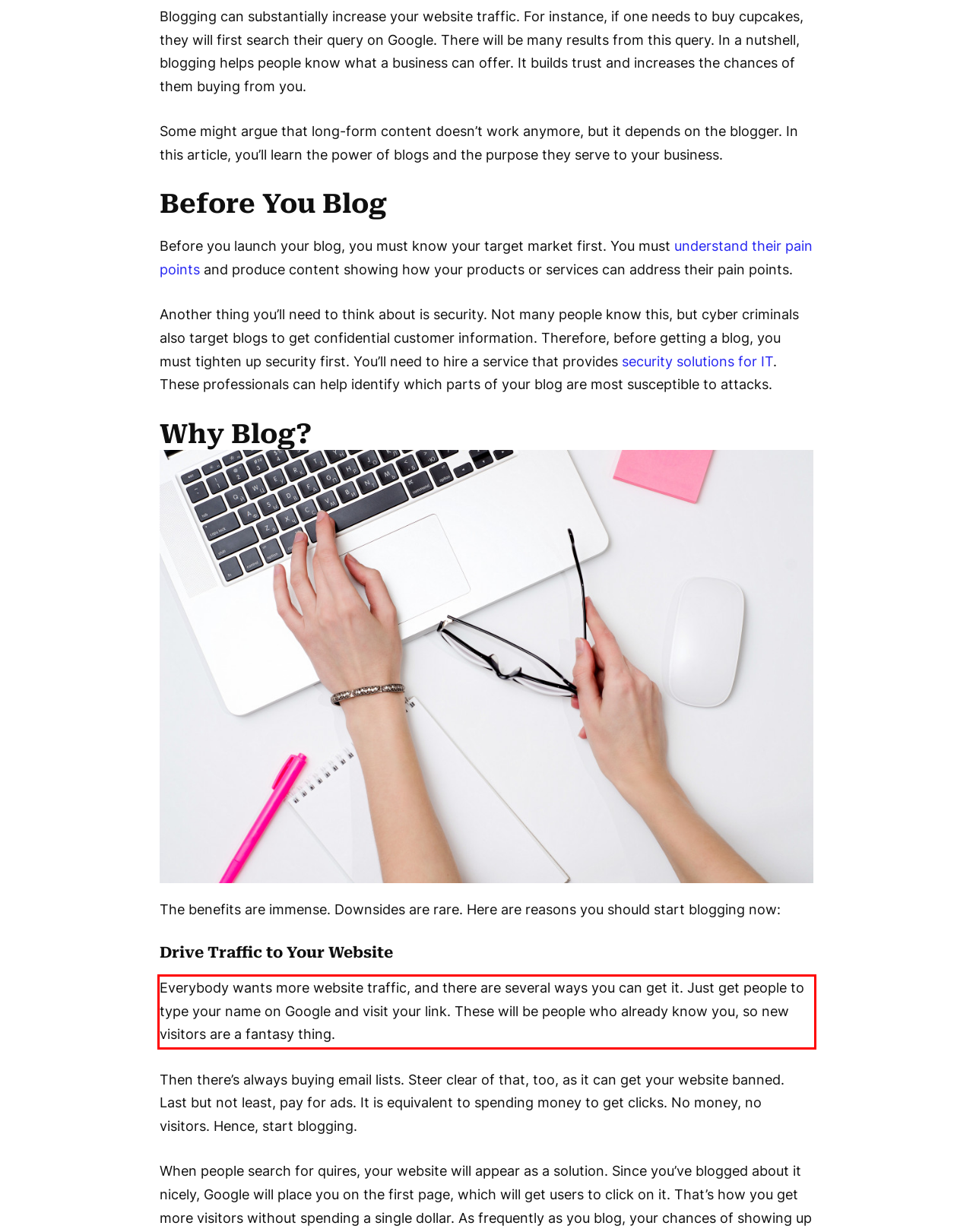Please look at the webpage screenshot and extract the text enclosed by the red bounding box.

Everybody wants more website traffic, and there are several ways you can get it. Just get people to type your name on Google and visit your link. These will be people who already know you, so new visitors are a fantasy thing.